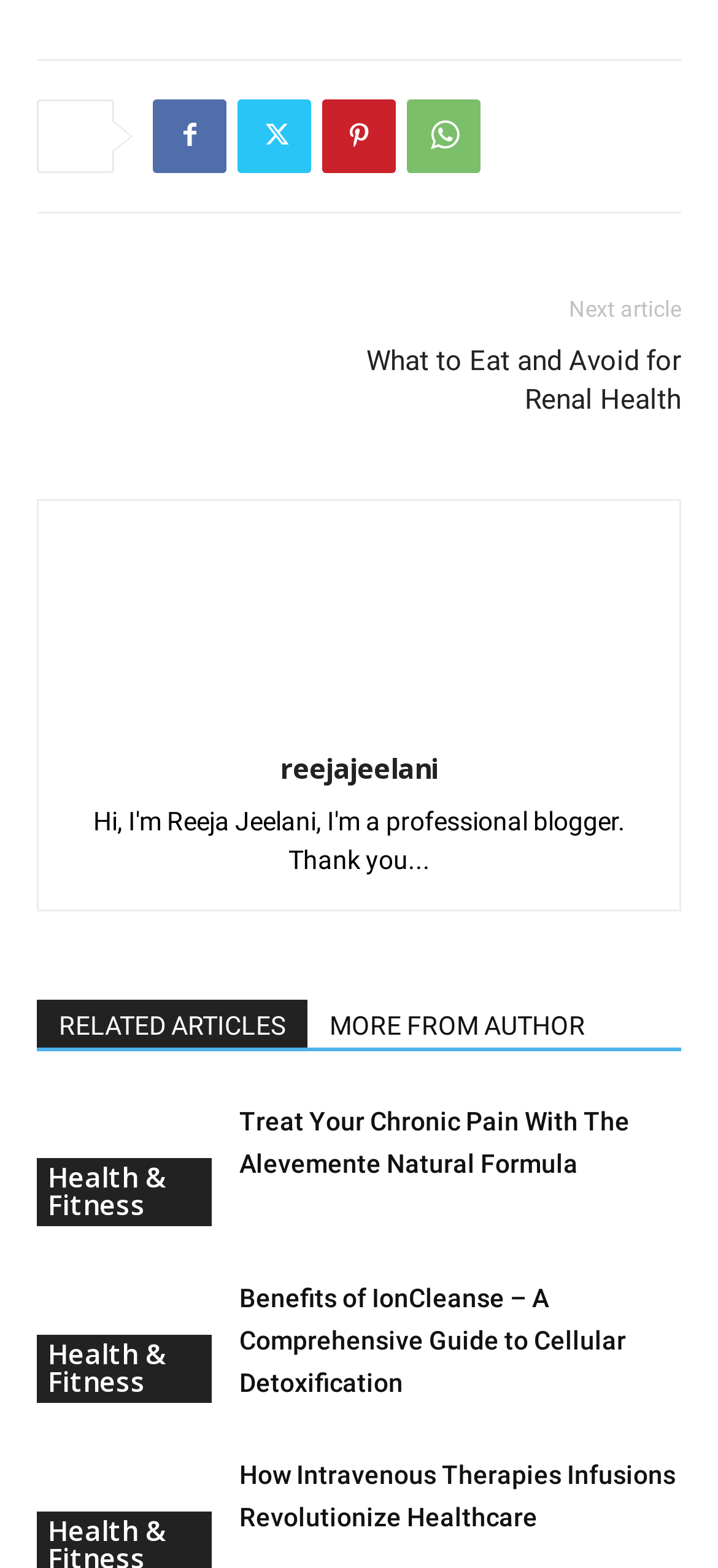Locate the bounding box coordinates of the clickable element to fulfill the following instruction: "Click on the 'What to Eat and Avoid for Renal Health' article". Provide the coordinates as four float numbers between 0 and 1 in the format [left, top, right, bottom].

[0.5, 0.218, 0.949, 0.267]